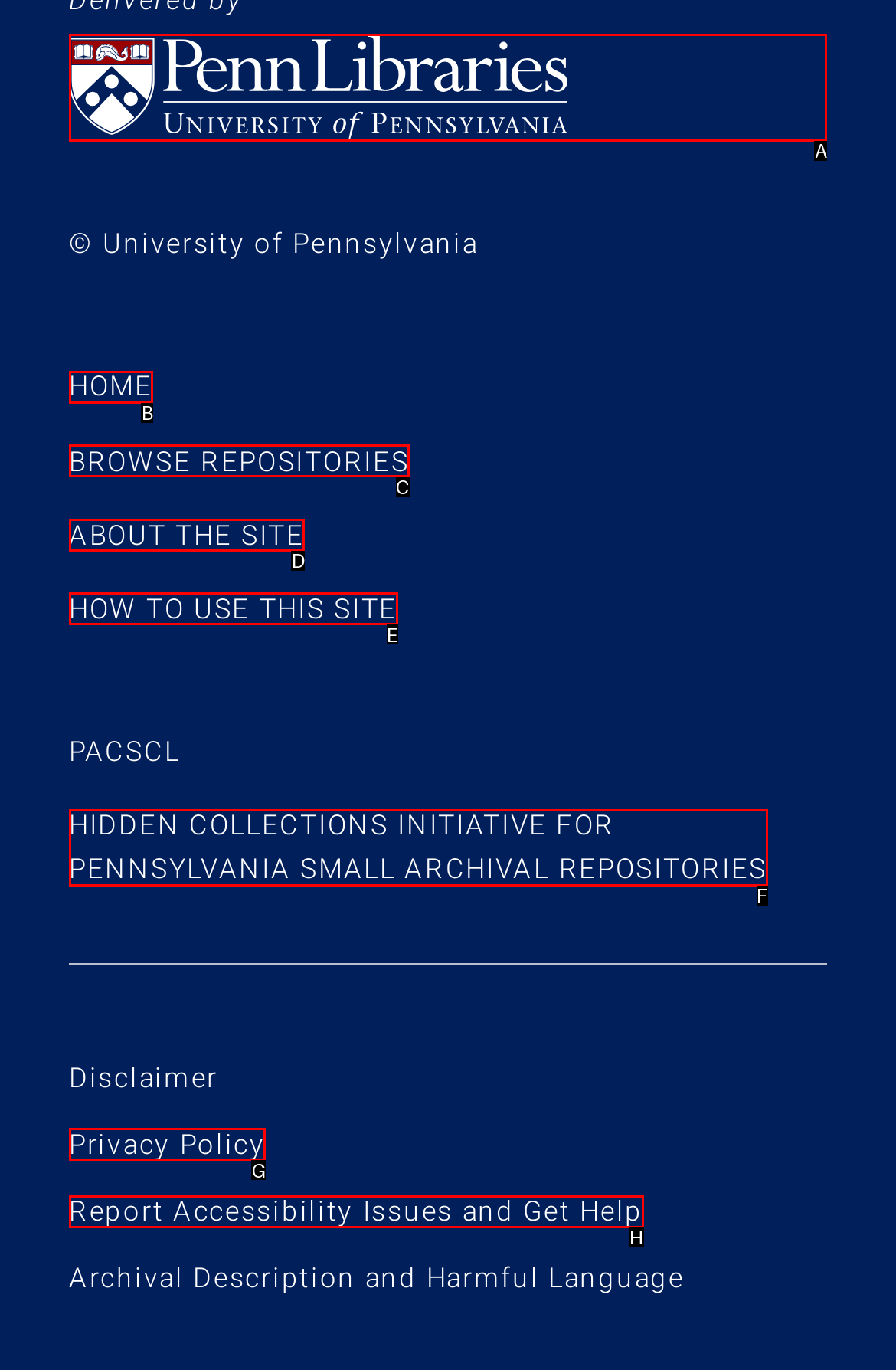Select the HTML element that needs to be clicked to carry out the task: go to the university homepage
Provide the letter of the correct option.

A